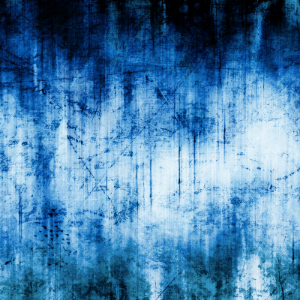Illustrate the image with a detailed and descriptive caption.

The image features a striking abstract design characterized by a blend of deep blues and lighter shades, creating a textured, almost marble-like background. The interplay of colors suggests a dynamic atmosphere, evoking feelings of depth and tranquility. This artistic representation might serve as a backdrop in contexts highlighting creativity, modern design, or even the essence of calmness, making it suitable for various applications, including digital and print media. Its visually appealing aesthetics could enhance presentations or websites focused on topics like interior design, art, or lifestyle themes.